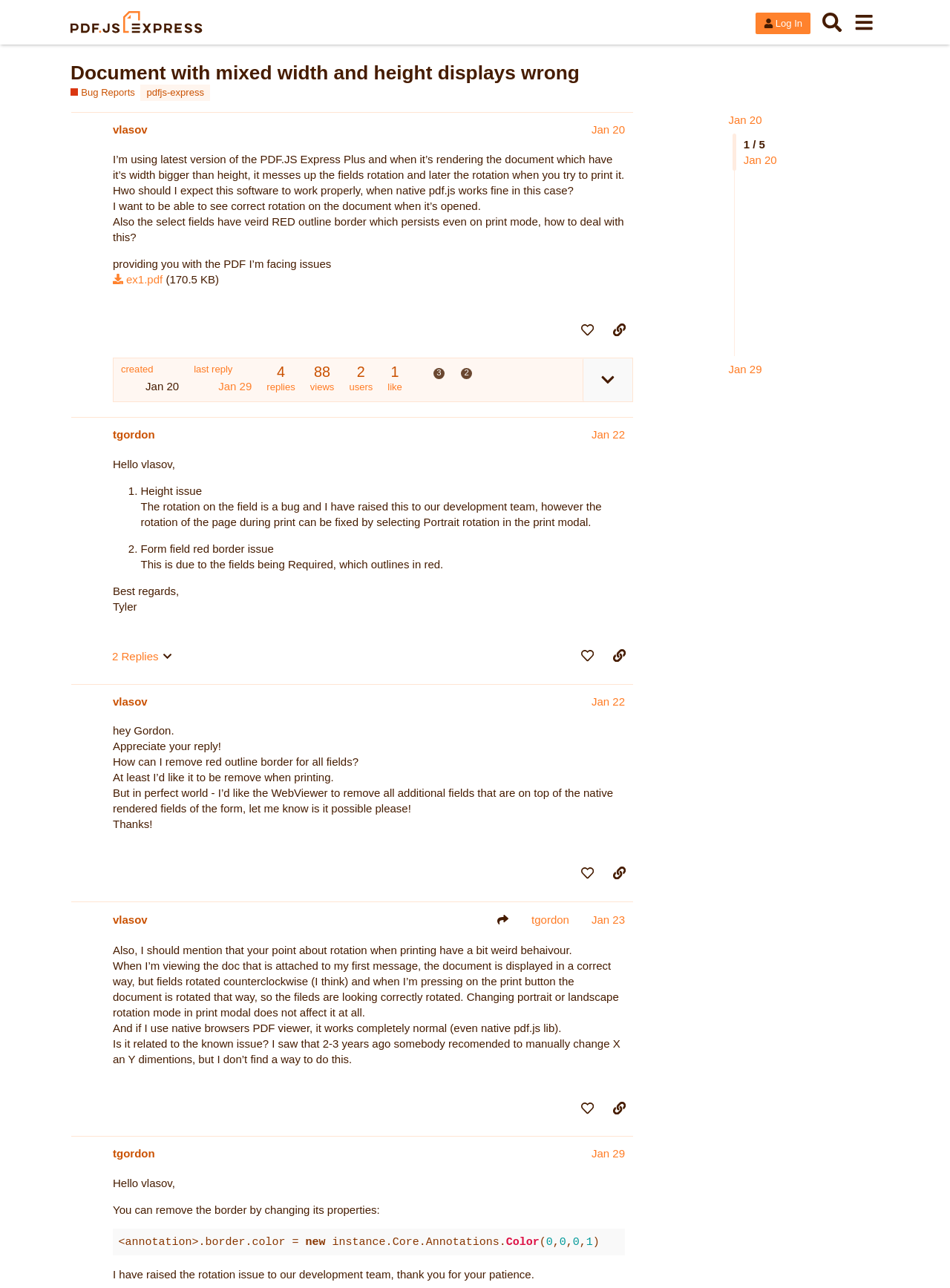Please provide a comprehensive answer to the question below using the information from the image: What is the name of the software being discussed?

I determined the name of the software being discussed by looking at the link element with the text 'PDF.js Express' which is located at the top of the webpage and is the main topic of discussion.